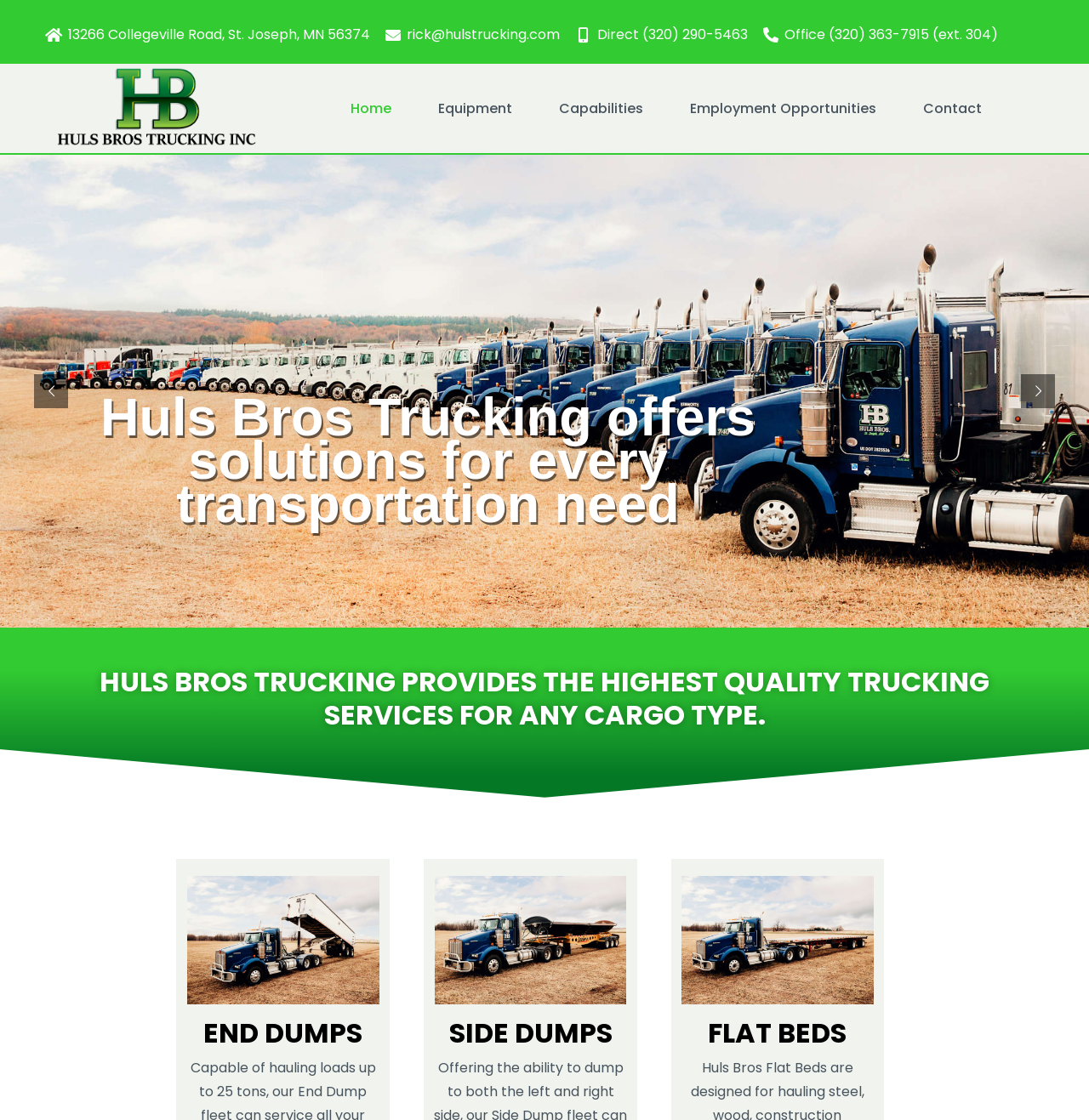Please mark the bounding box coordinates of the area that should be clicked to carry out the instruction: "explore employment opportunities".

[0.618, 0.08, 0.82, 0.114]